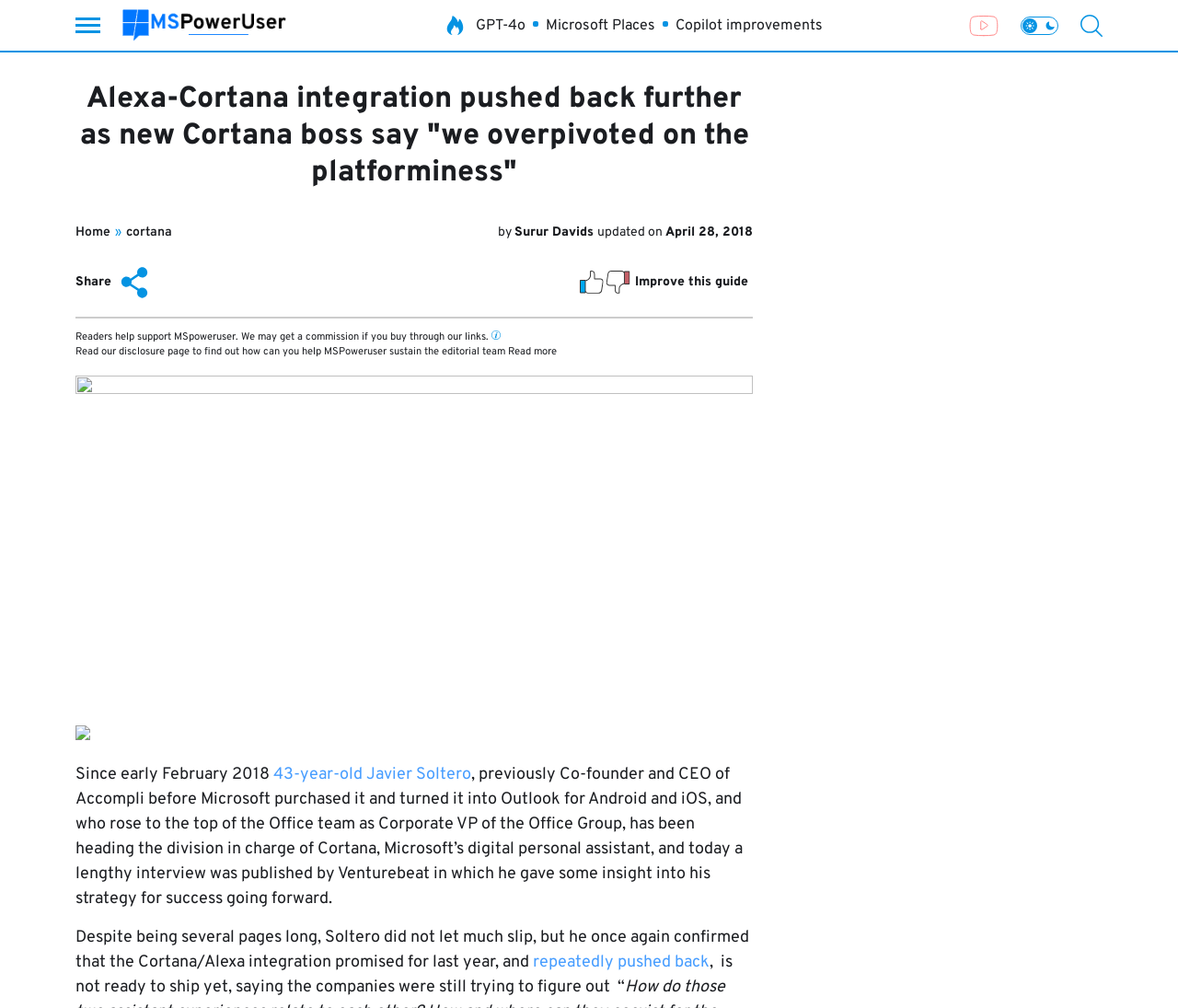Pinpoint the bounding box coordinates of the area that must be clicked to complete this instruction: "Read Affiliate Disclosure".

[0.431, 0.343, 0.473, 0.355]